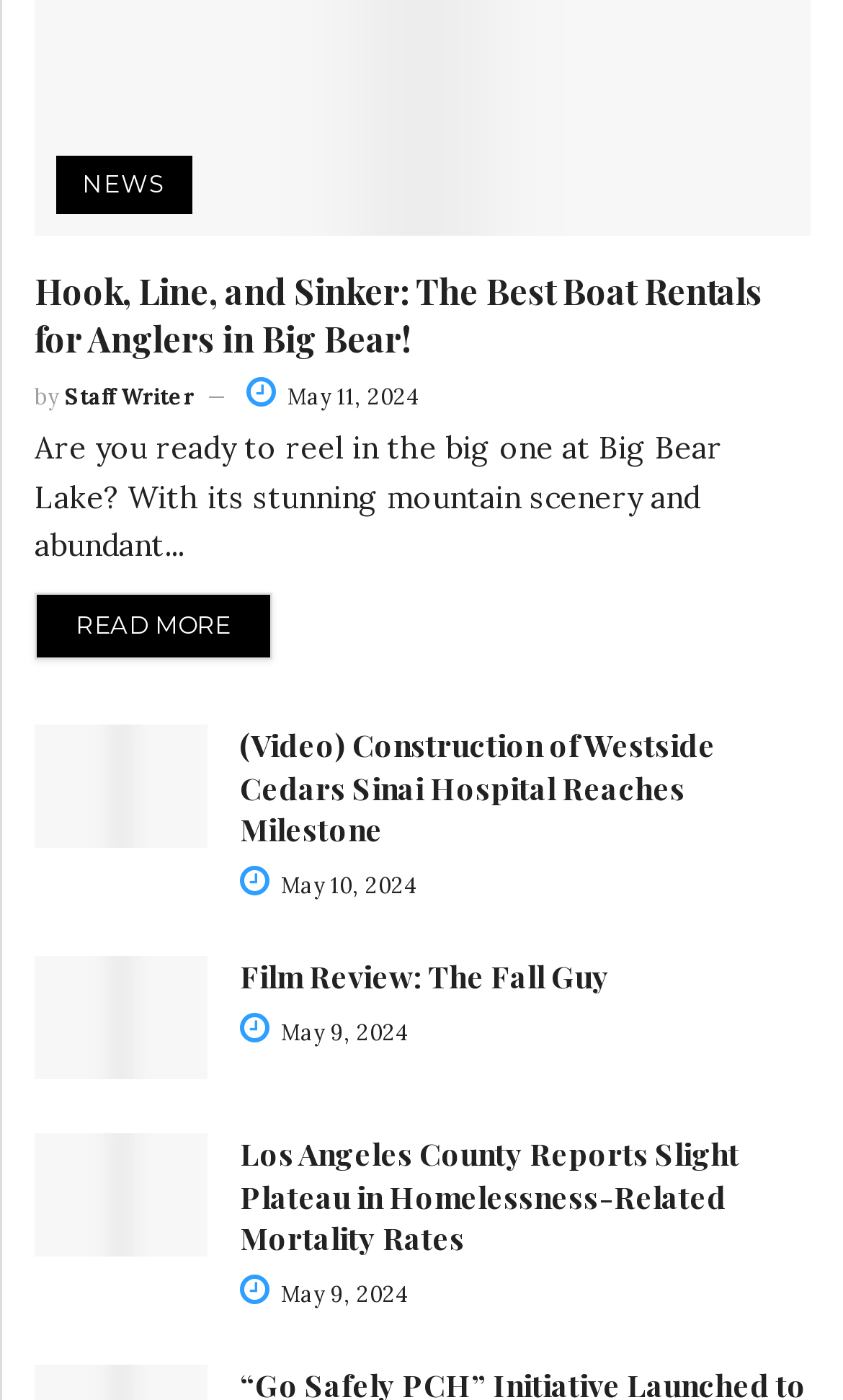Pinpoint the bounding box coordinates of the area that must be clicked to complete this instruction: "Read the article about boat rentals for anglers in Big Bear".

[0.041, 0.191, 0.962, 0.26]